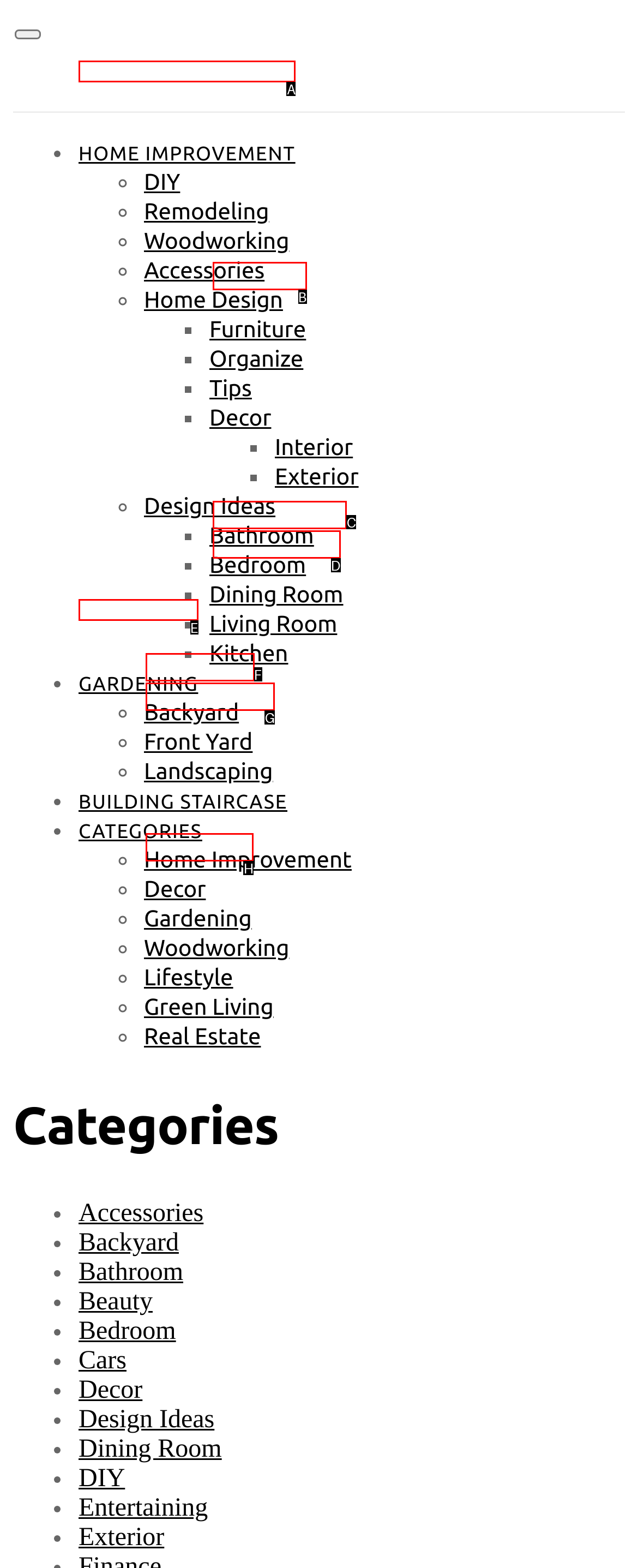Given the description: Front Yard, select the HTML element that best matches it. Reply with the letter of your chosen option.

F